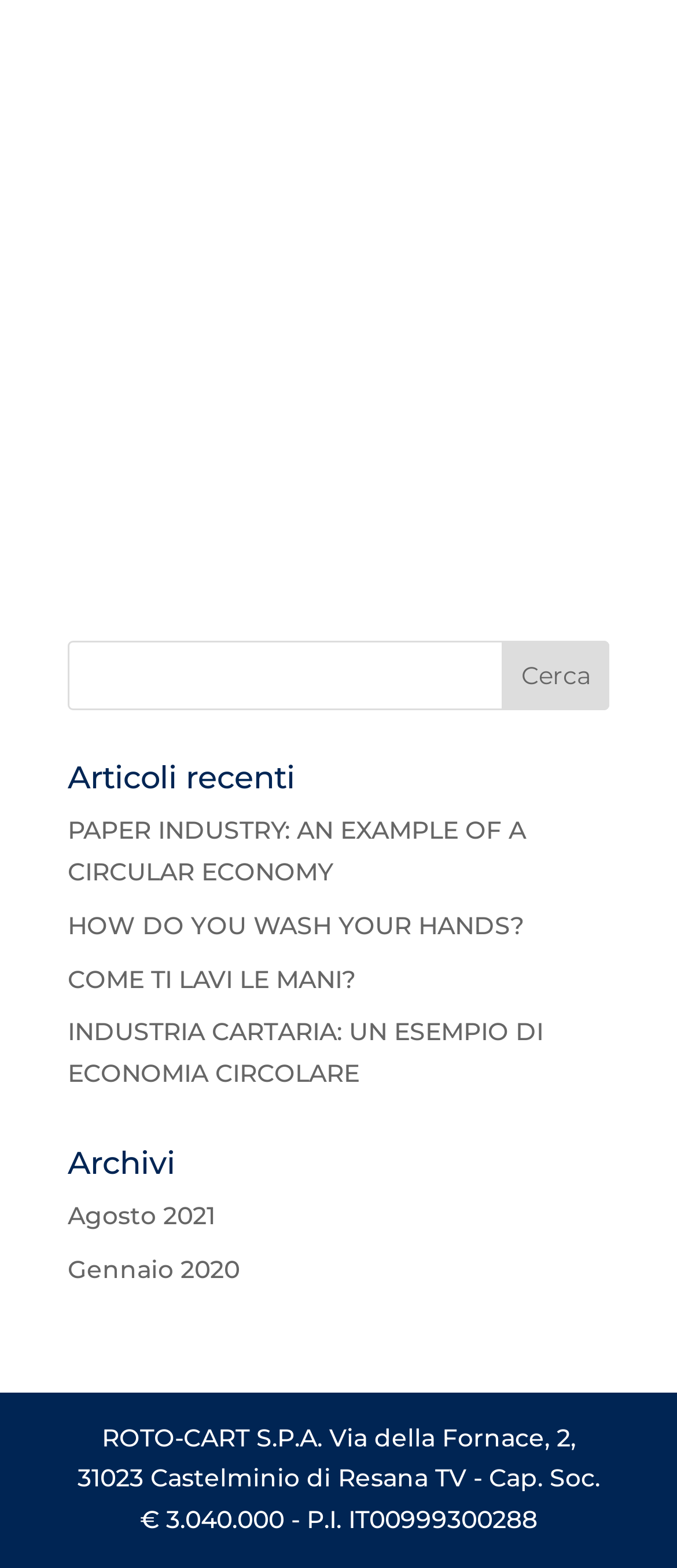Given the element description "value="Cerca"" in the screenshot, predict the bounding box coordinates of that UI element.

[0.742, 0.409, 0.9, 0.453]